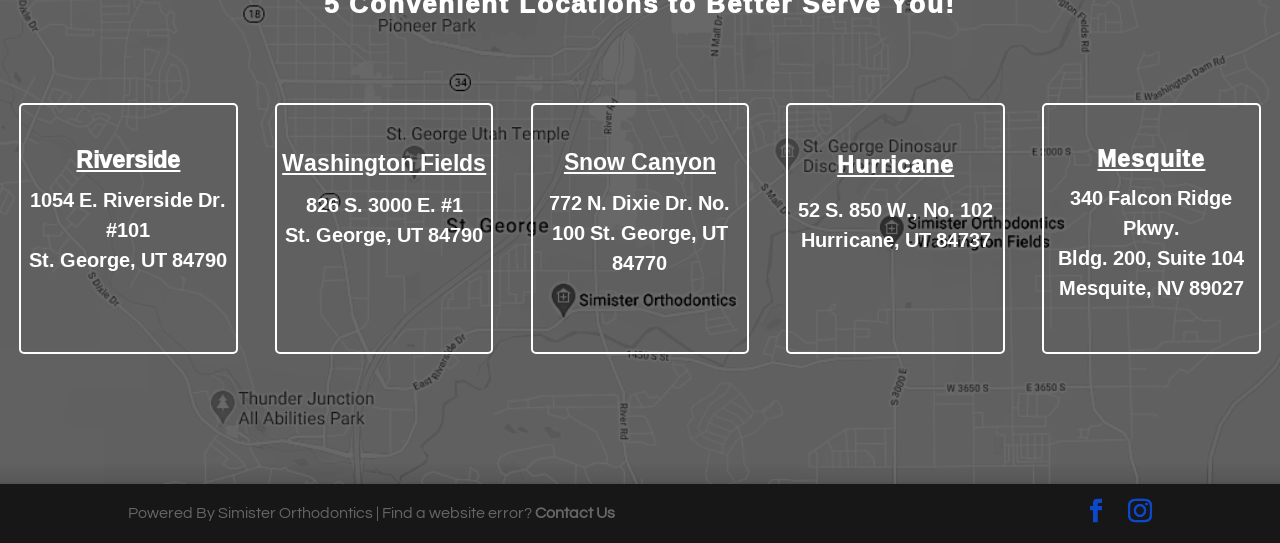What is the link text at the bottom right corner?
Look at the image and provide a short answer using one word or a phrase.

Contact Us